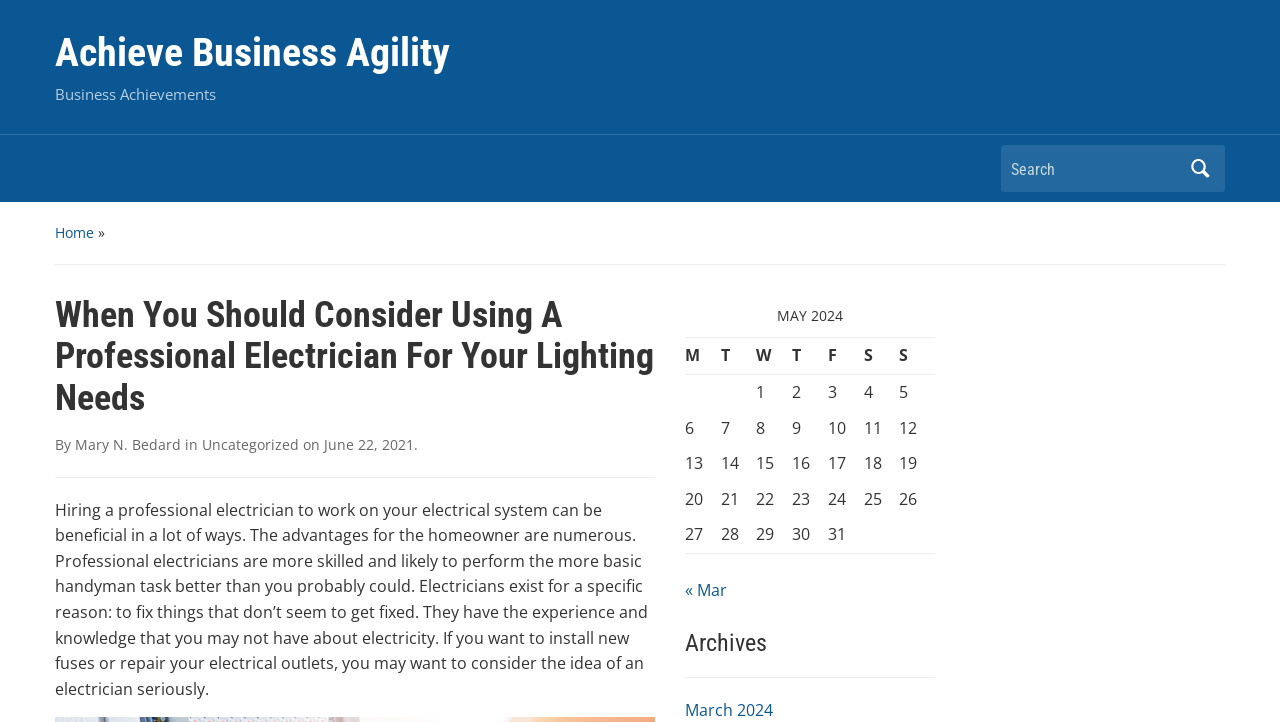How many rows are in the table?
Provide a thorough and detailed answer to the question.

The number of rows in the table can be found by counting the number of rows in the table. The table has 4 rows, each containing 7 columns.